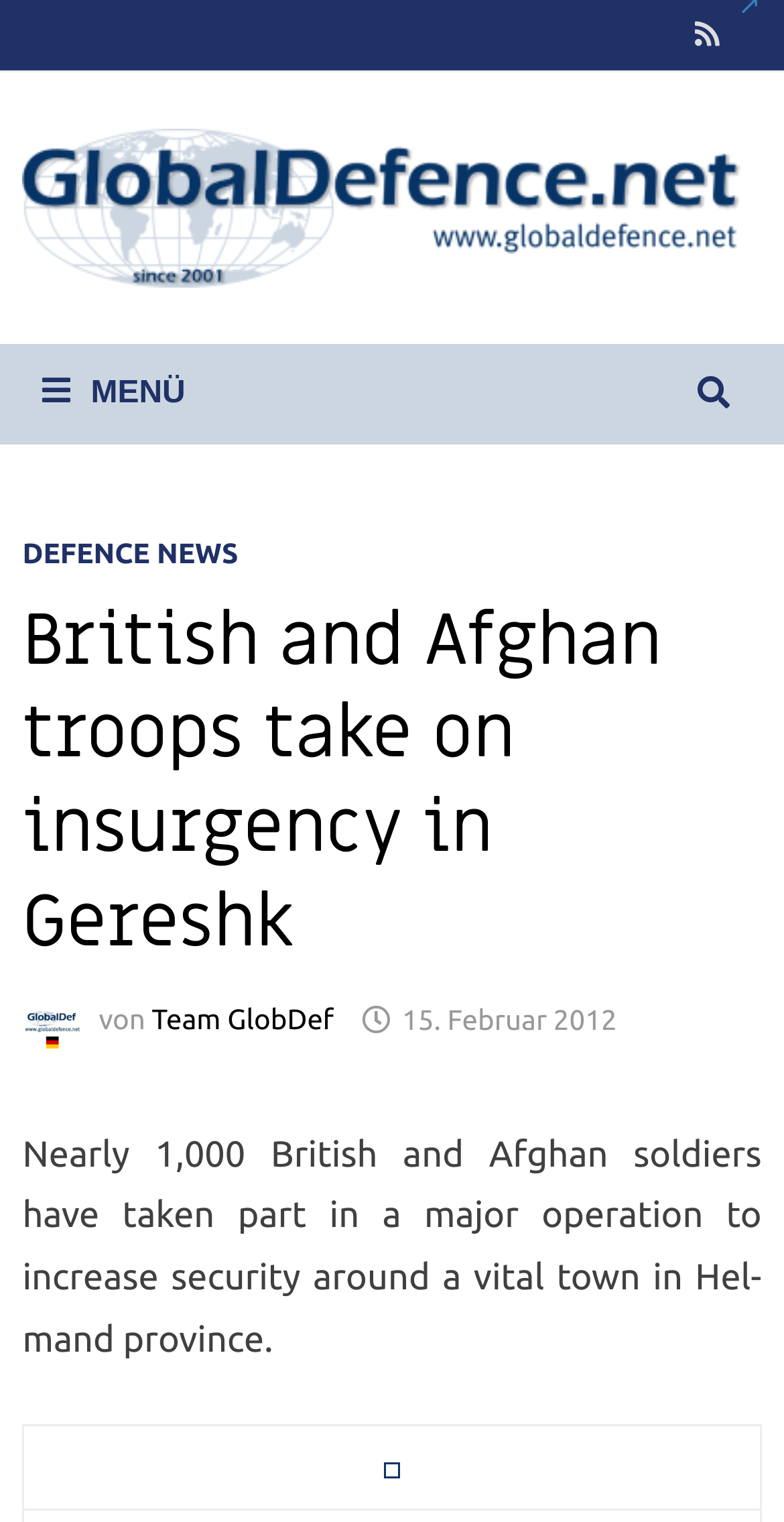Determine the main text heading of the webpage and provide its content.

British and Afghan troops take on insurgency in Gereshk